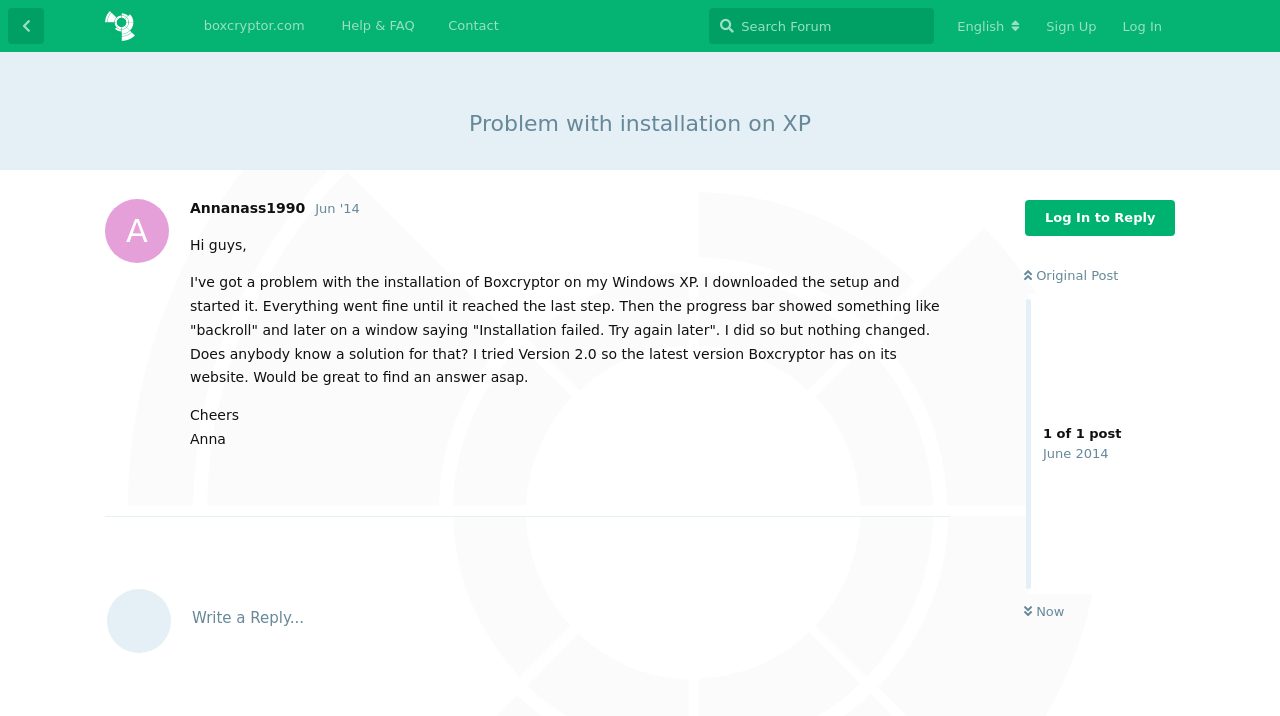Please identify the bounding box coordinates of the clickable element to fulfill the following instruction: "Reply to the post". The coordinates should be four float numbers between 0 and 1, i.e., [left, top, right, bottom].

[0.694, 0.644, 0.742, 0.694]